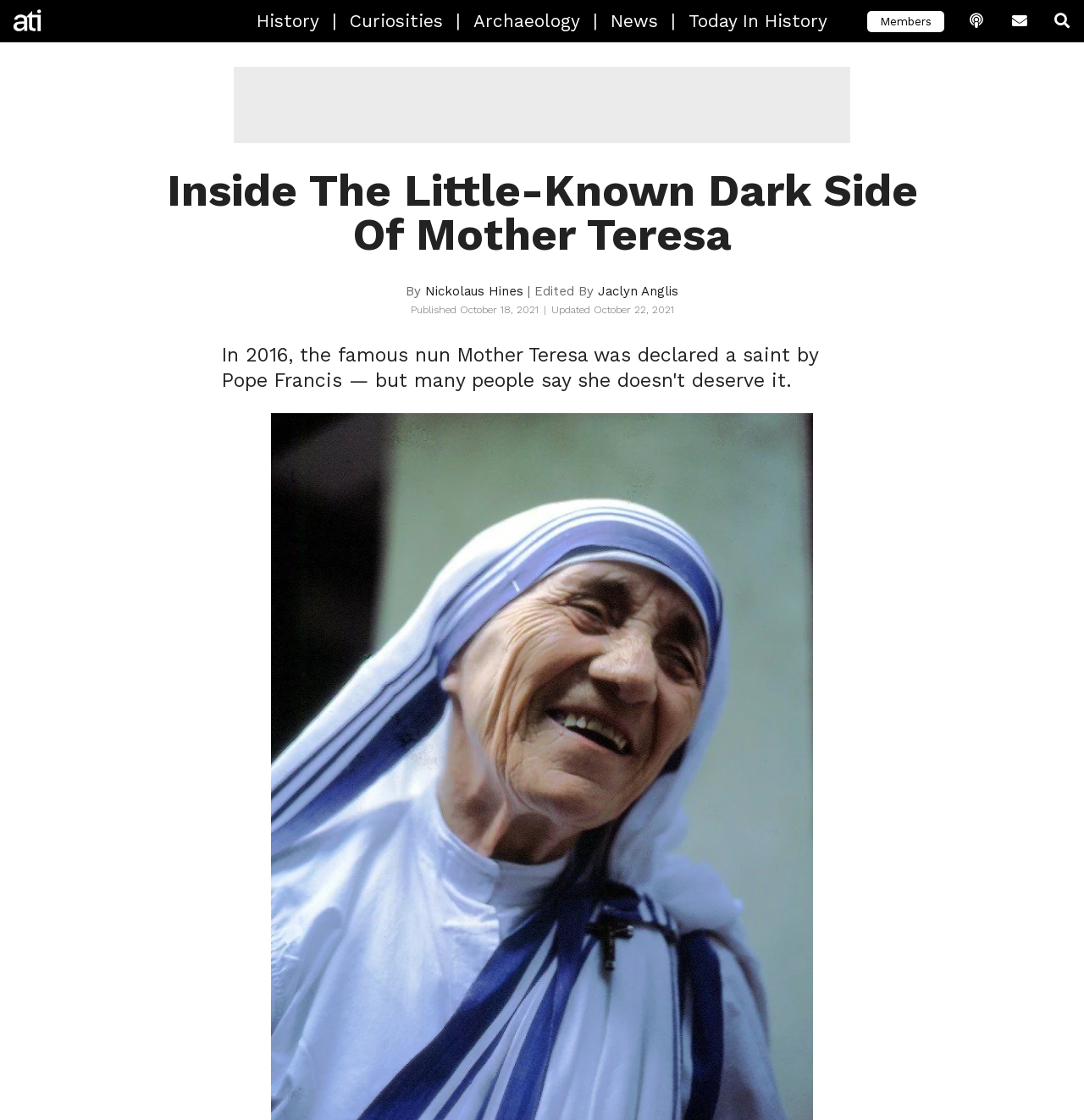Please specify the bounding box coordinates for the clickable region that will help you carry out the instruction: "read the article by Nickolaus Hines".

[0.392, 0.253, 0.483, 0.267]